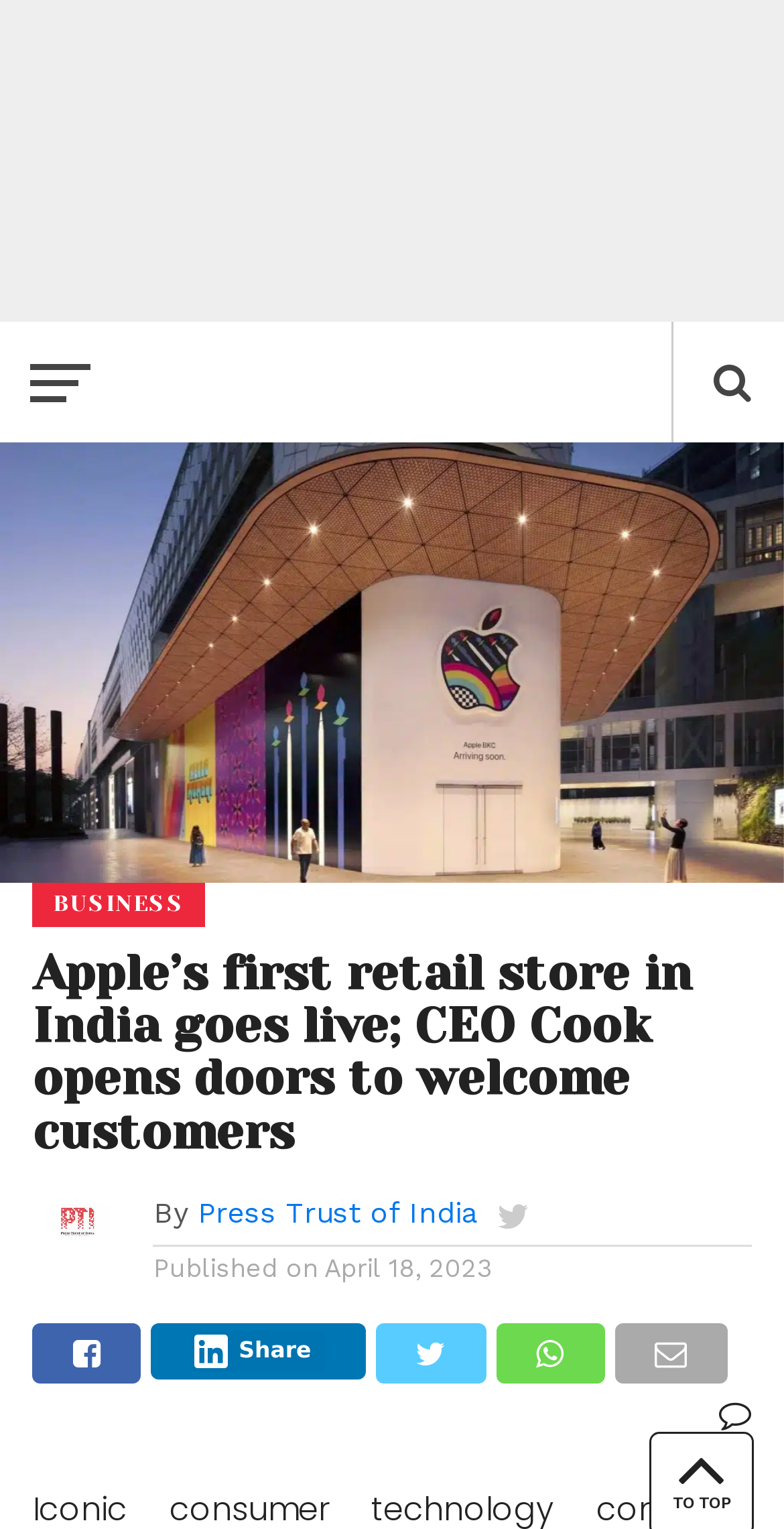Can you extract the primary headline text from the webpage?

Apple’s first retail store in India goes live; CEO Cook opens doors to welcome customers